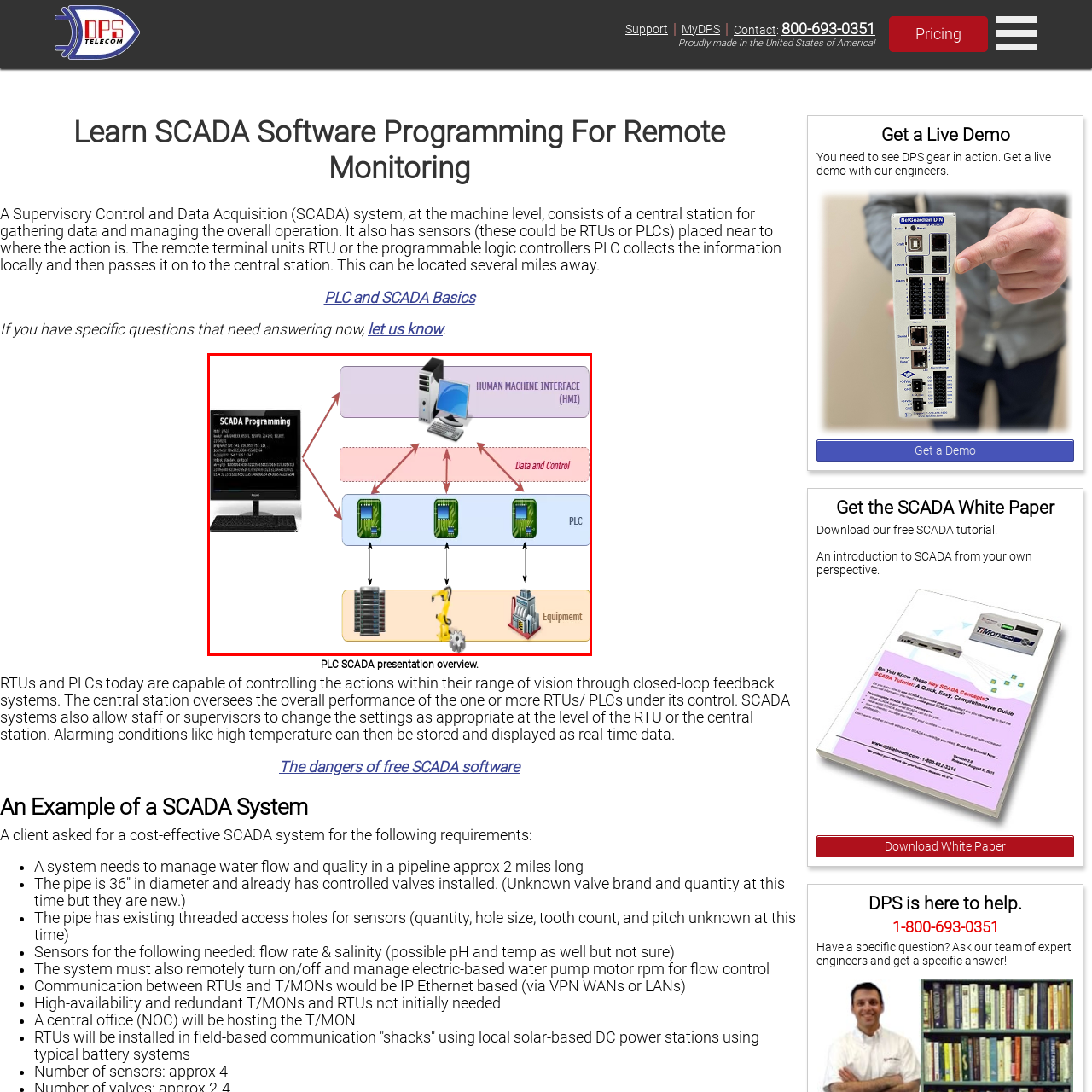Examine the contents within the red bounding box and respond with a single word or phrase: What do PLCs communicate with?

Instruments and machines